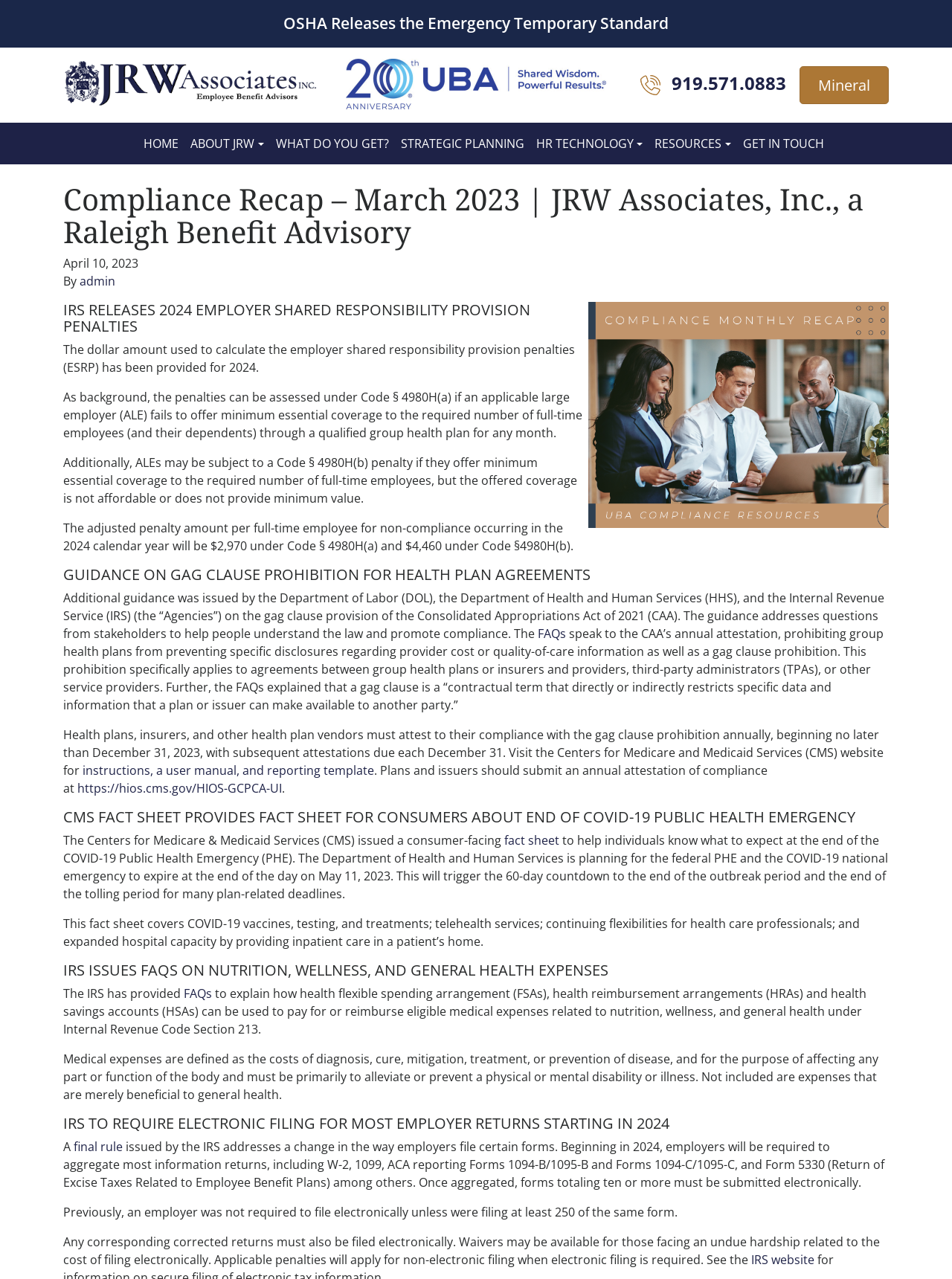What is the topic of the second article?
Analyze the image and deliver a detailed answer to the question.

I looked at the headings on the webpage and found the second article, which is titled 'GUIDANCE ON GAG CLAUSE PROHIBITION FOR HEALTH PLAN AGREEMENTS'.